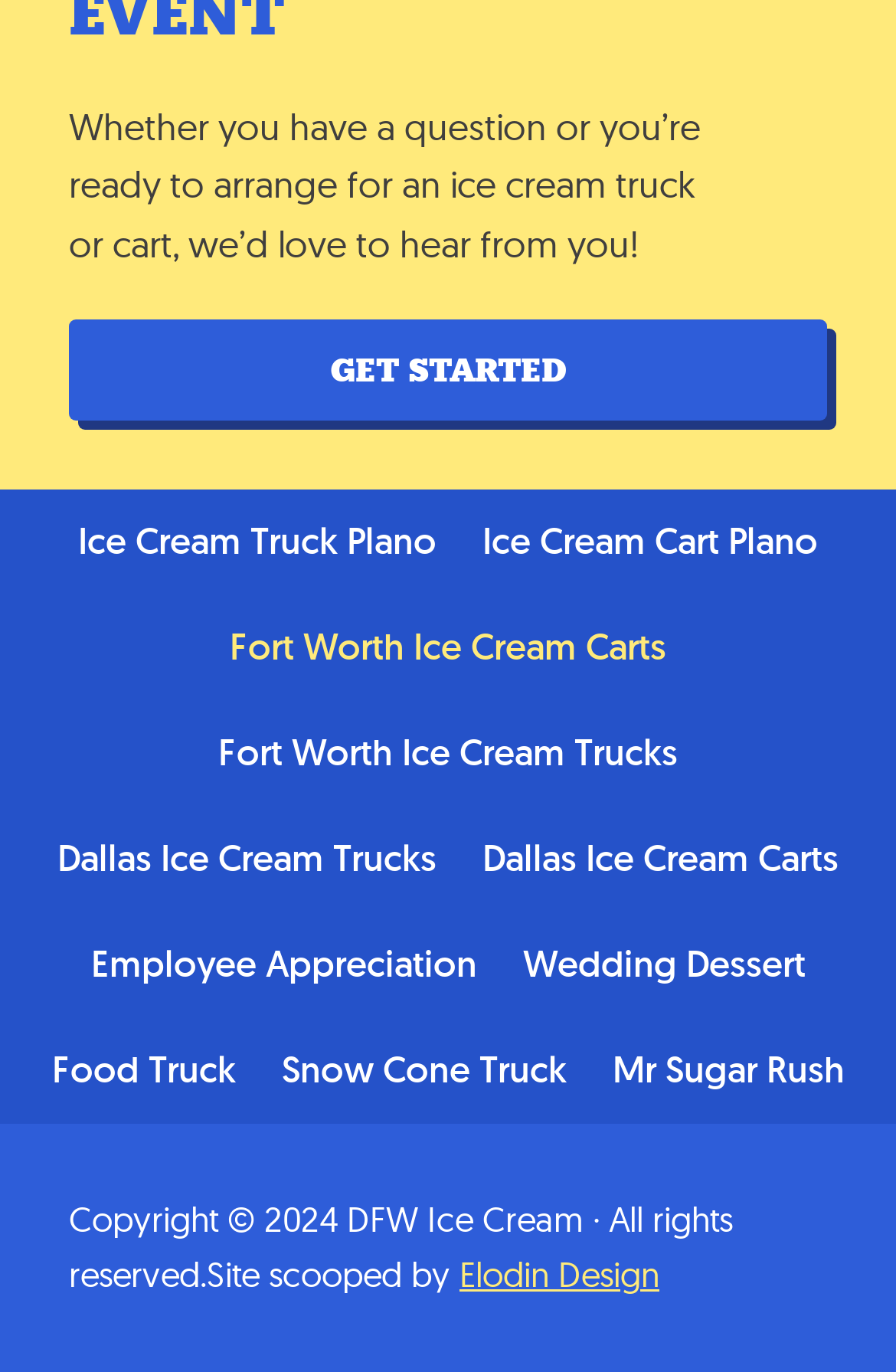Give a short answer to this question using one word or a phrase:
What services are available in Fort Worth?

Ice cream carts and trucks